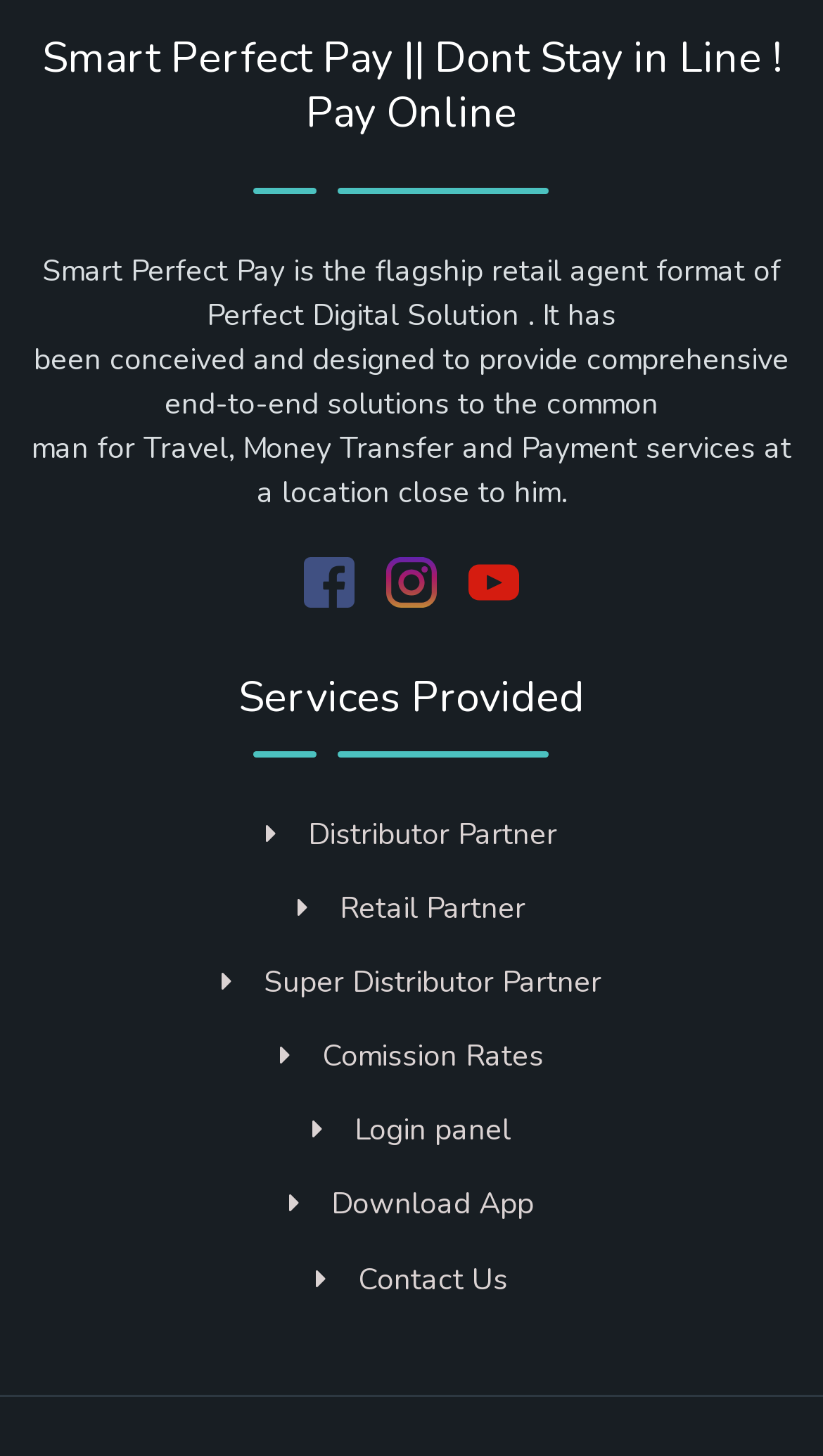Give a one-word or phrase response to the following question: What is the purpose of Smart Perfect Pay?

Provide comprehensive end-to-end solutions